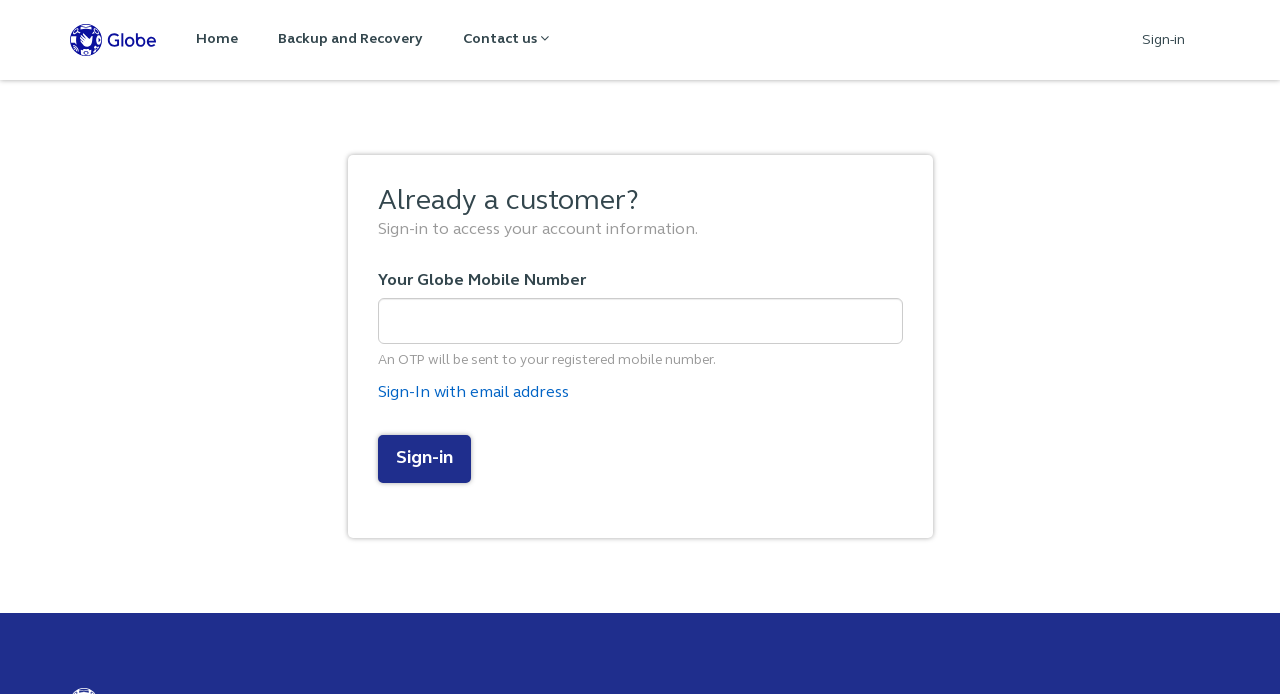Given the element description "Backup and Recovery", identify the bounding box of the corresponding UI element.

[0.201, 0.0, 0.346, 0.115]